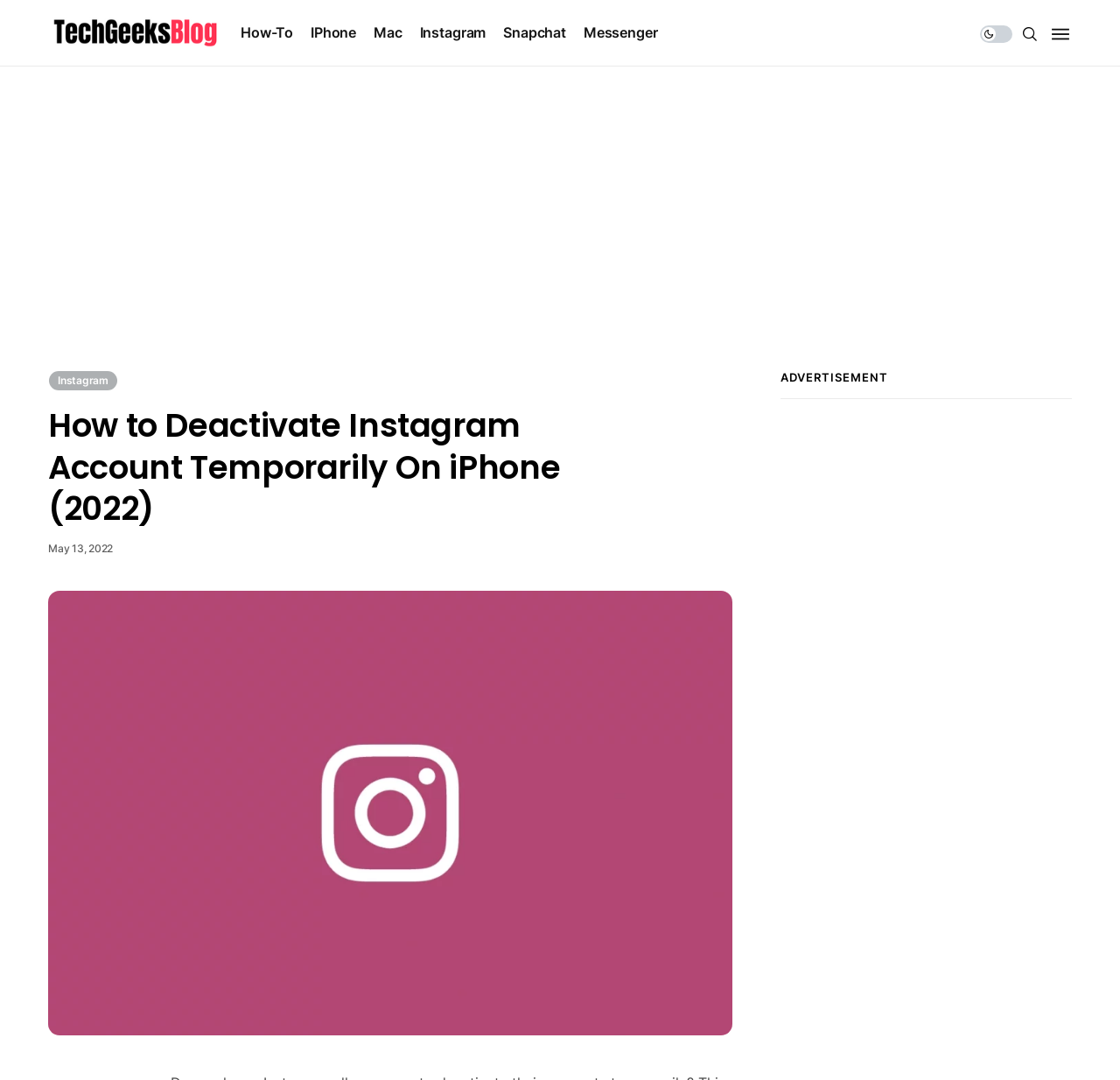Provide the bounding box coordinates of the HTML element described as: "alt="A place for Tech Geeks"". The bounding box coordinates should be four float numbers between 0 and 1, i.e., [left, top, right, bottom].

[0.043, 0.004, 0.199, 0.057]